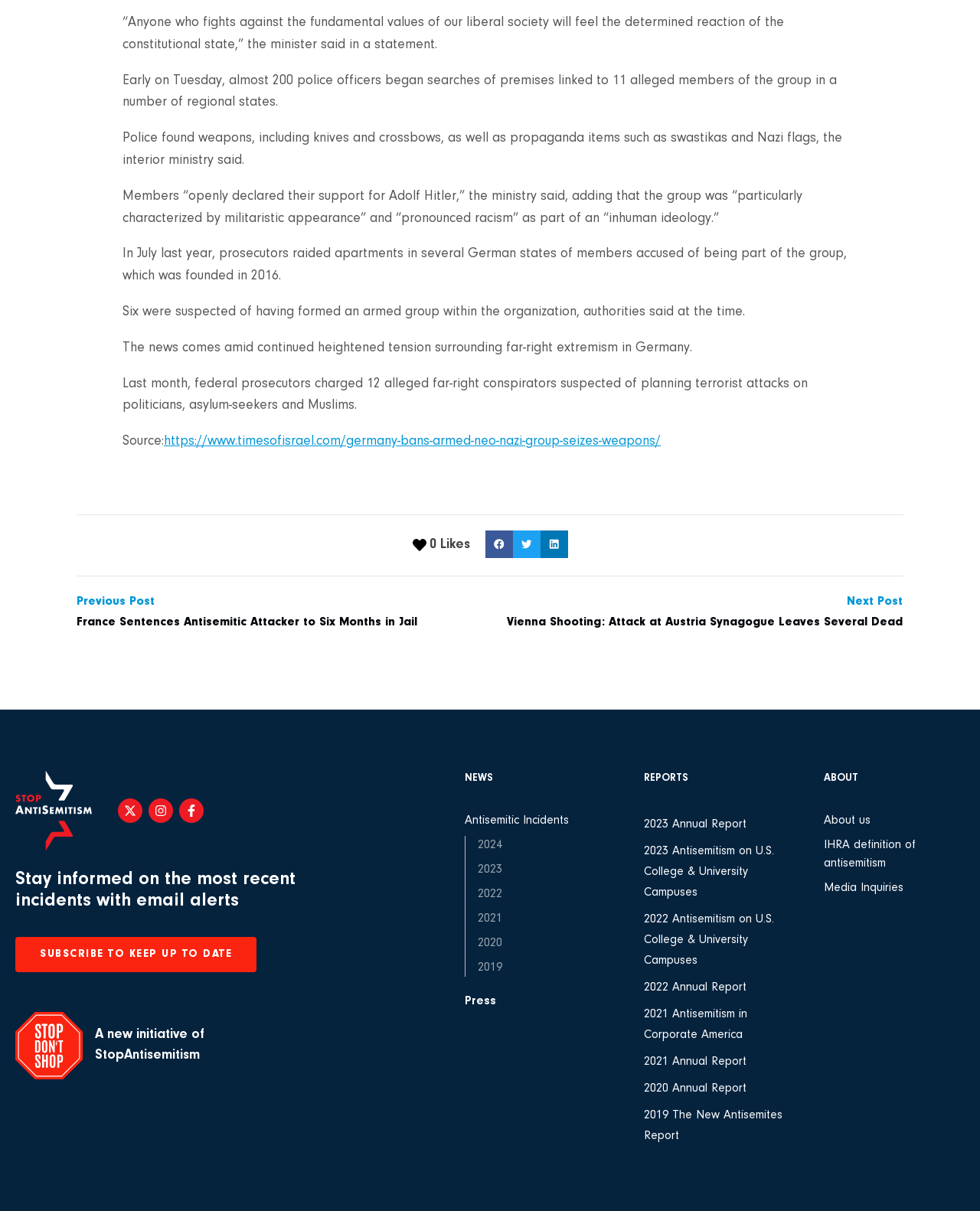What type of content is available in the 'REPORTS' section?
Please answer the question with a detailed response using the information from the screenshot.

The 'REPORTS' section contains links to annual reports and other documents related to antisemitism, suggesting that it provides in-depth analysis and data on the topic.